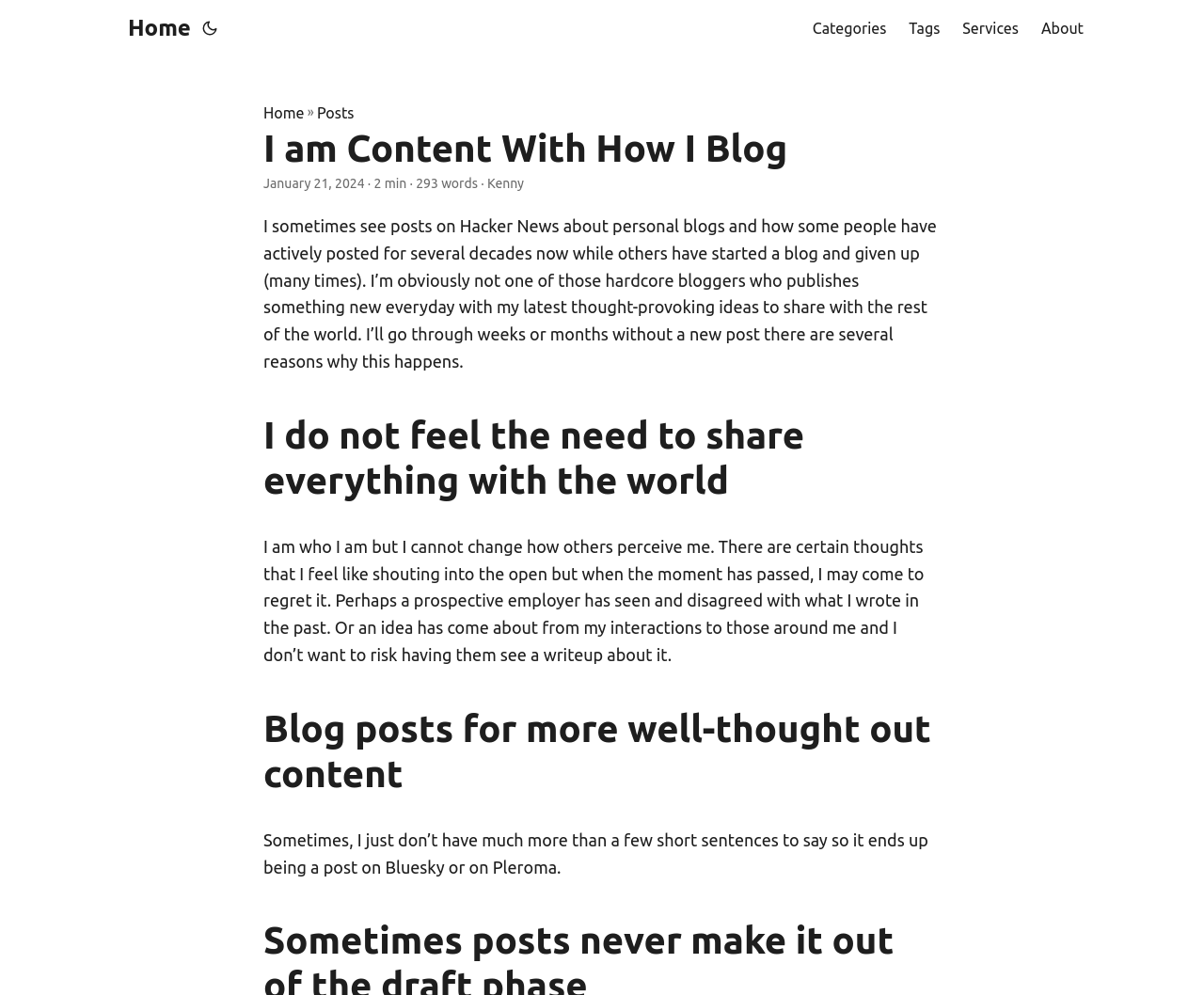Identify the coordinates of the bounding box for the element described below: "title="(Alt + T)"". Return the coordinates as four float numbers between 0 and 1: [left, top, right, bottom].

[0.165, 0.0, 0.184, 0.057]